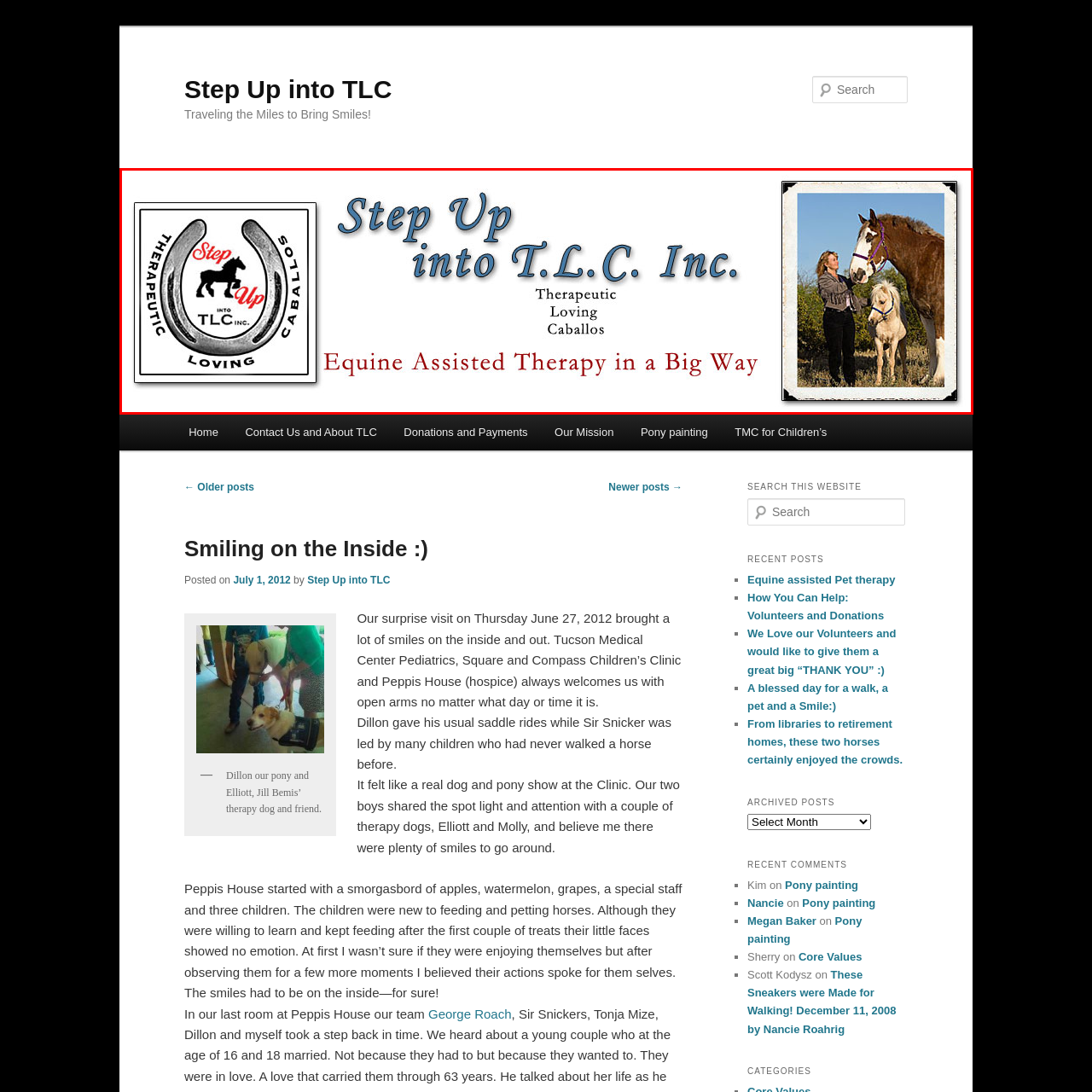Refer to the image encased in the red bounding box and answer the subsequent question with a single word or phrase:
What is the name of the organization?

Step Up into TLC